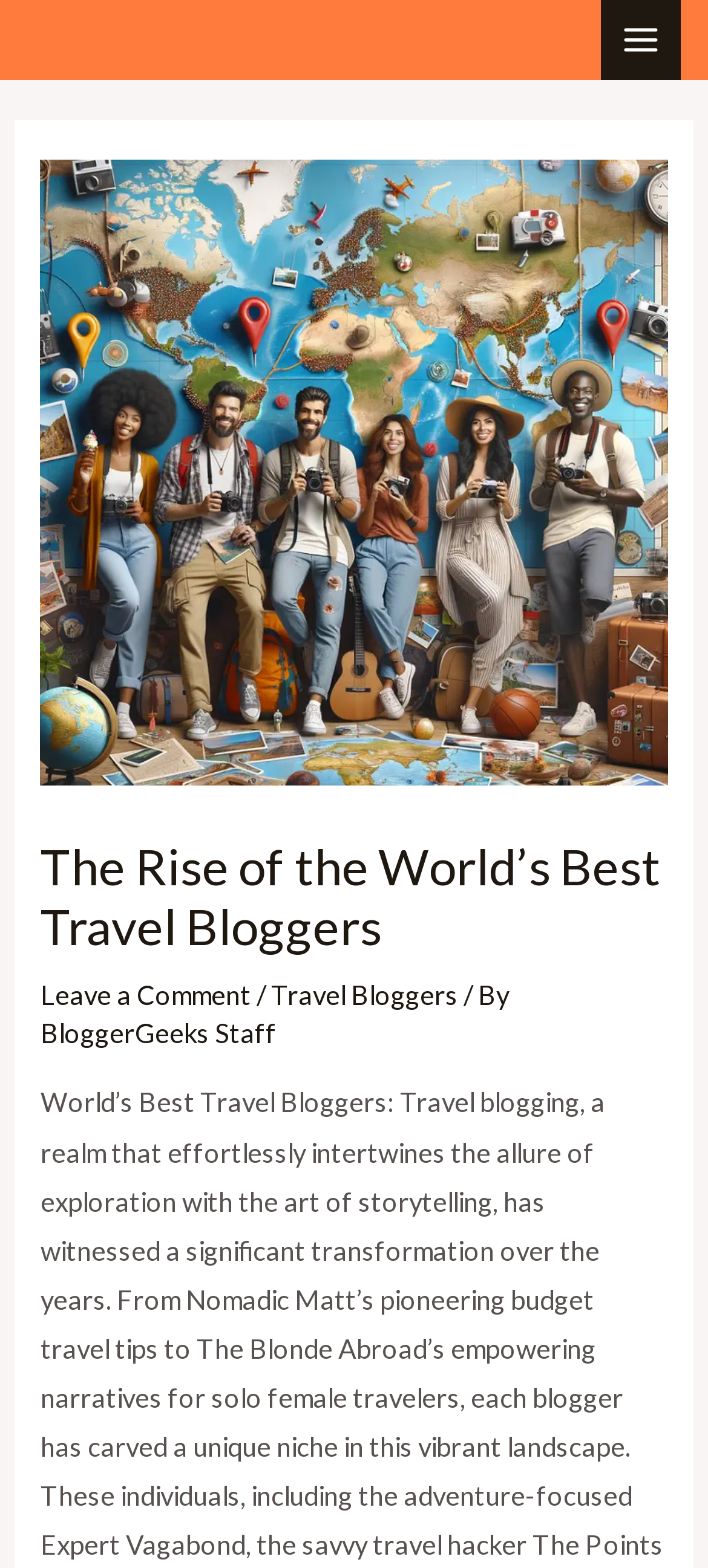Bounding box coordinates are specified in the format (top-left x, top-left y, bottom-right x, bottom-right y). All values are floating point numbers bounded between 0 and 1. Please provide the bounding box coordinate of the region this sentence describes: Leave a Comment

[0.058, 0.624, 0.355, 0.644]